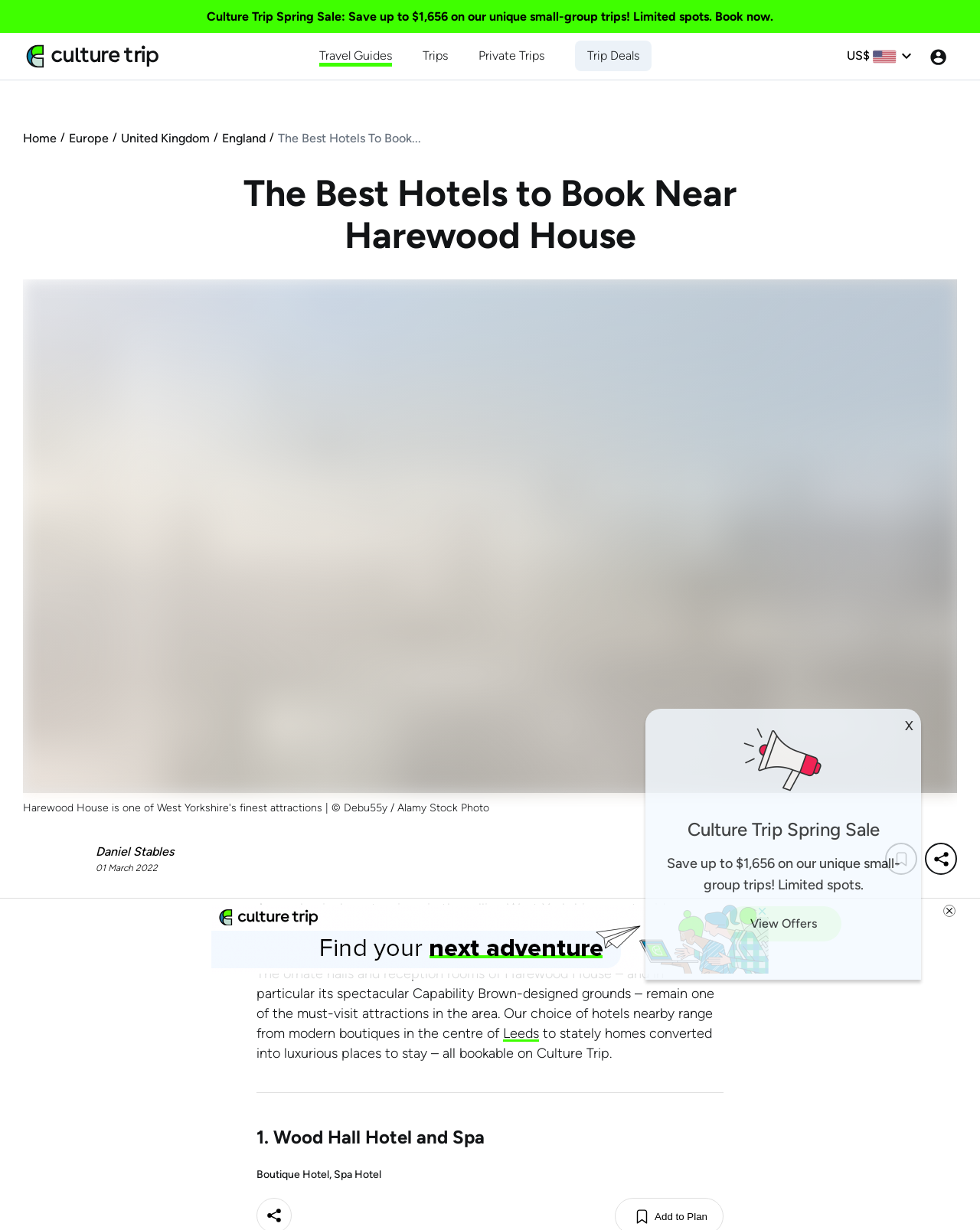From the element description Europe, predict the bounding box coordinates of the UI element. The coordinates must be specified in the format (top-left x, top-left y, bottom-right x, bottom-right y) and should be within the 0 to 1 range.

[0.07, 0.105, 0.111, 0.12]